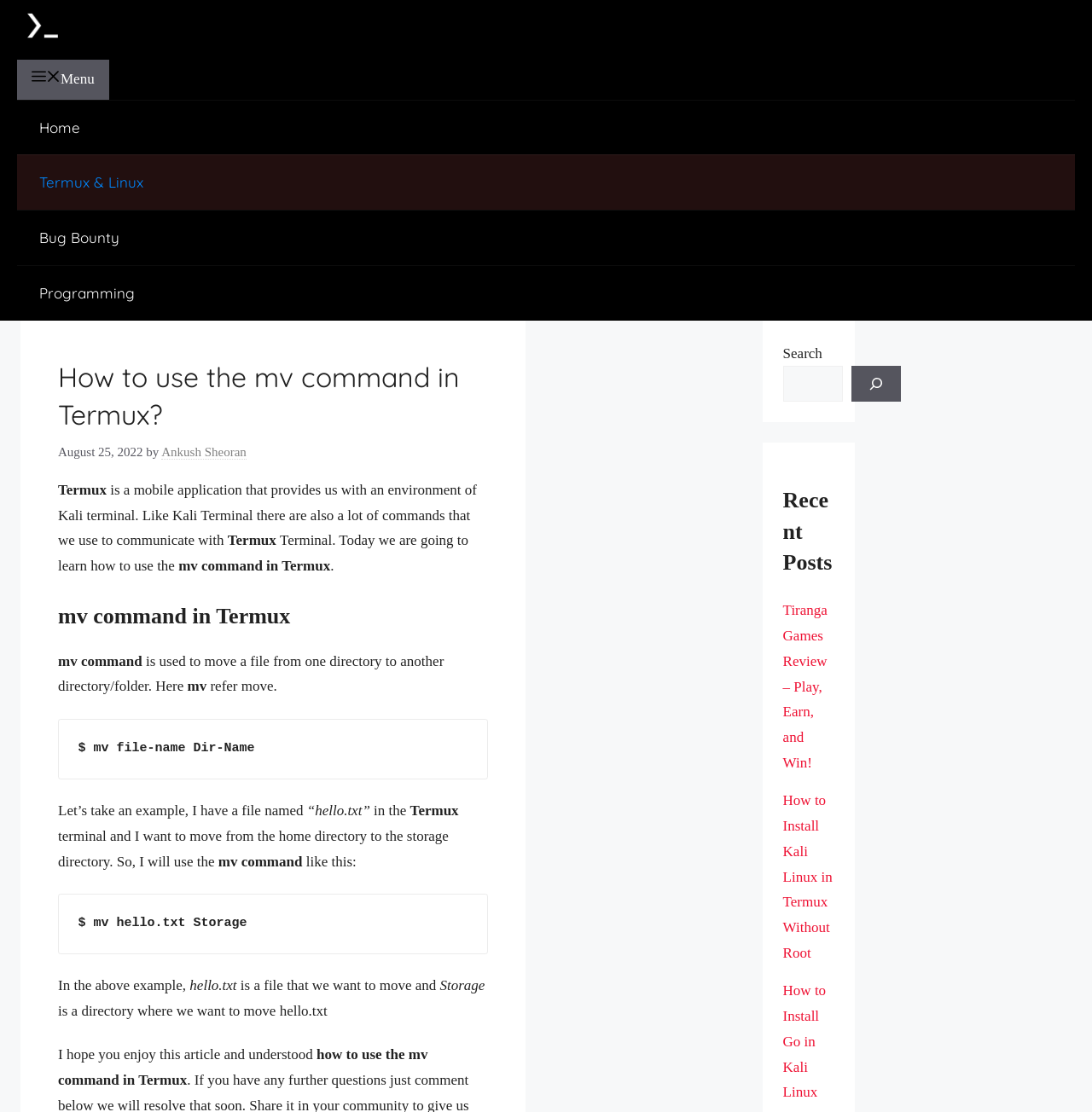Provide the bounding box coordinates in the format (top-left x, top-left y, bottom-right x, bottom-right y). All values are floating point numbers between 0 and 1. Determine the bounding box coordinate of the UI element described as: Programming

[0.016, 0.238, 0.984, 0.288]